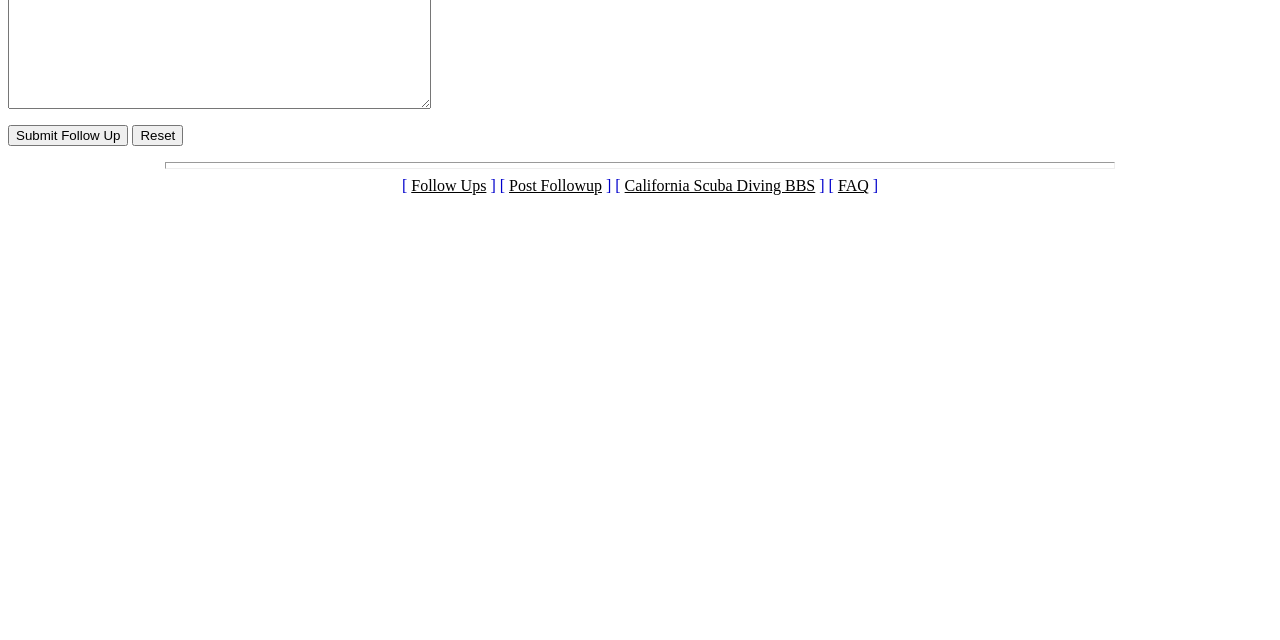Using the description "value="Submit Follow Up"", locate and provide the bounding box of the UI element.

[0.006, 0.196, 0.1, 0.229]